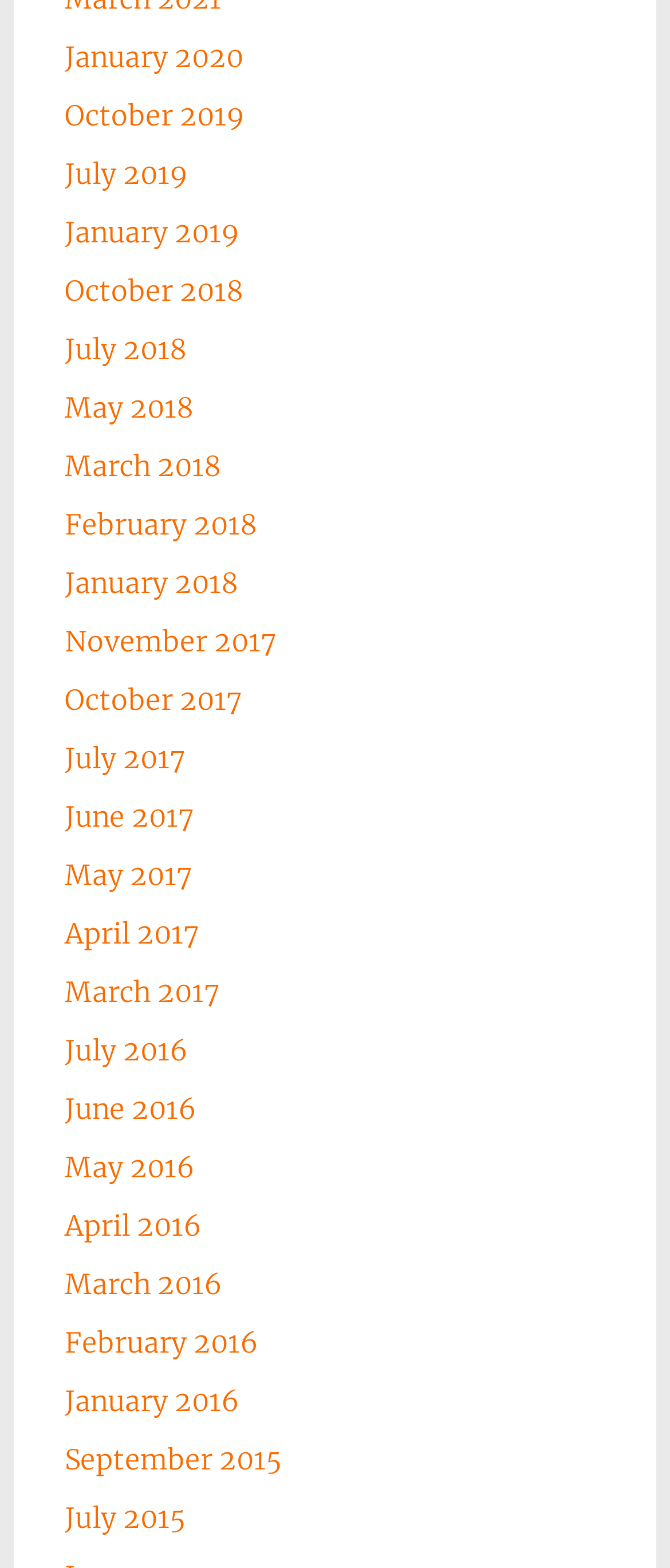Pinpoint the bounding box coordinates of the clickable area needed to execute the instruction: "view October 2019". The coordinates should be specified as four float numbers between 0 and 1, i.e., [left, top, right, bottom].

[0.097, 0.062, 0.366, 0.084]